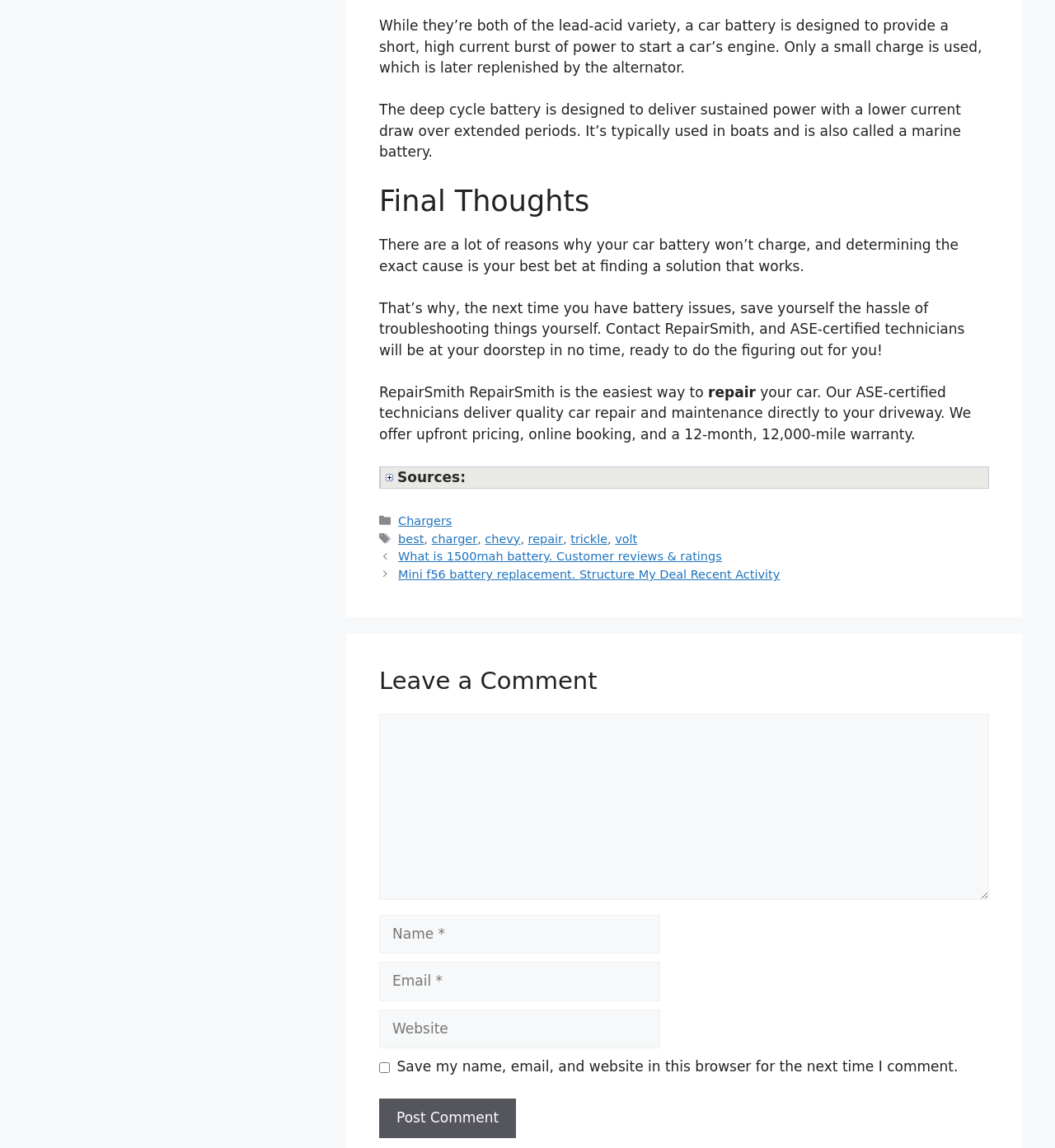Determine the bounding box coordinates of the region I should click to achieve the following instruction: "Enter your name in the 'Name' field". Ensure the bounding box coordinates are four float numbers between 0 and 1, i.e., [left, top, right, bottom].

[0.359, 0.797, 0.626, 0.831]